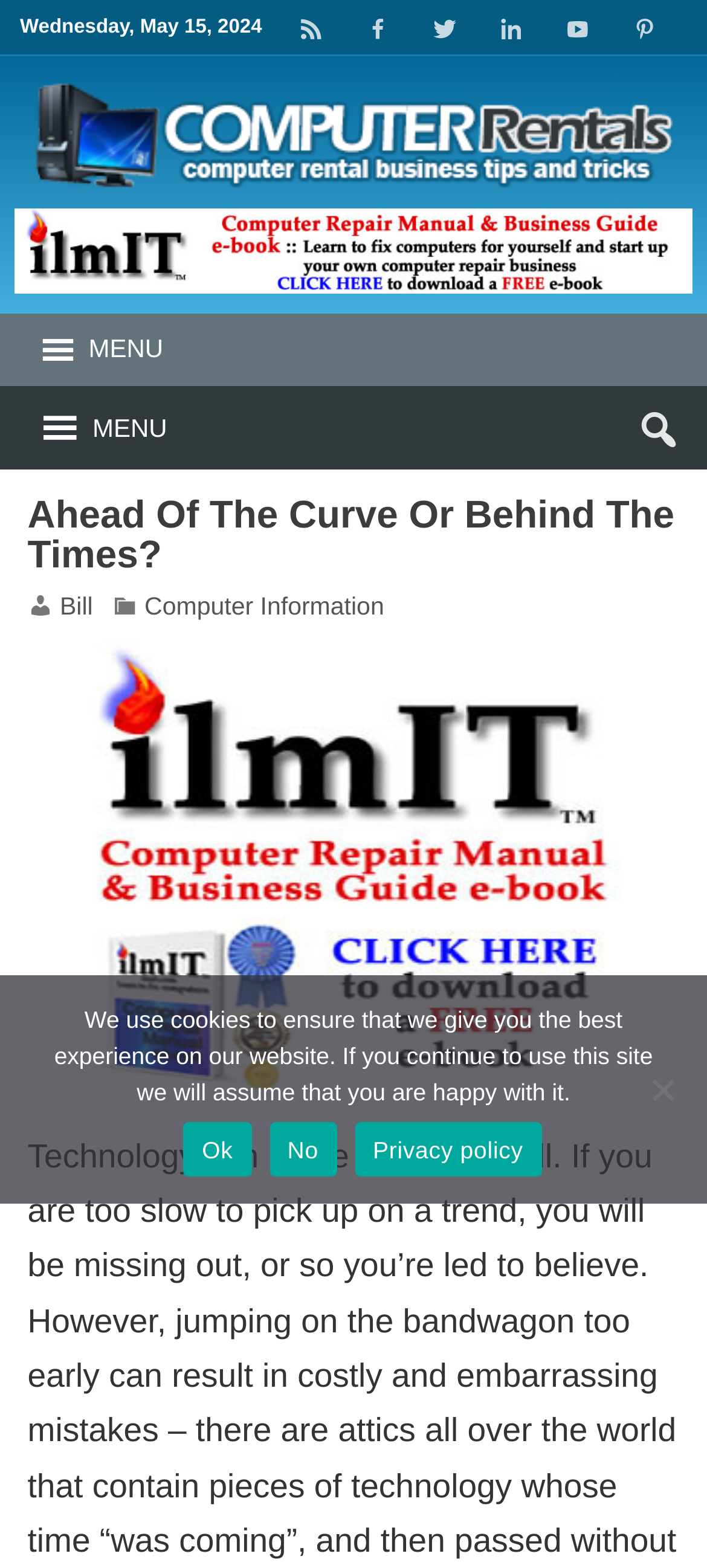How many links are there in the menu?
Please ensure your answer to the question is detailed and covers all necessary aspects.

When the menu button is expanded, three links are displayed with bounding boxes [0.085, 0.378, 0.131, 0.396], [0.204, 0.378, 0.543, 0.396], and [0.115, 0.413, 0.885, 0.436].